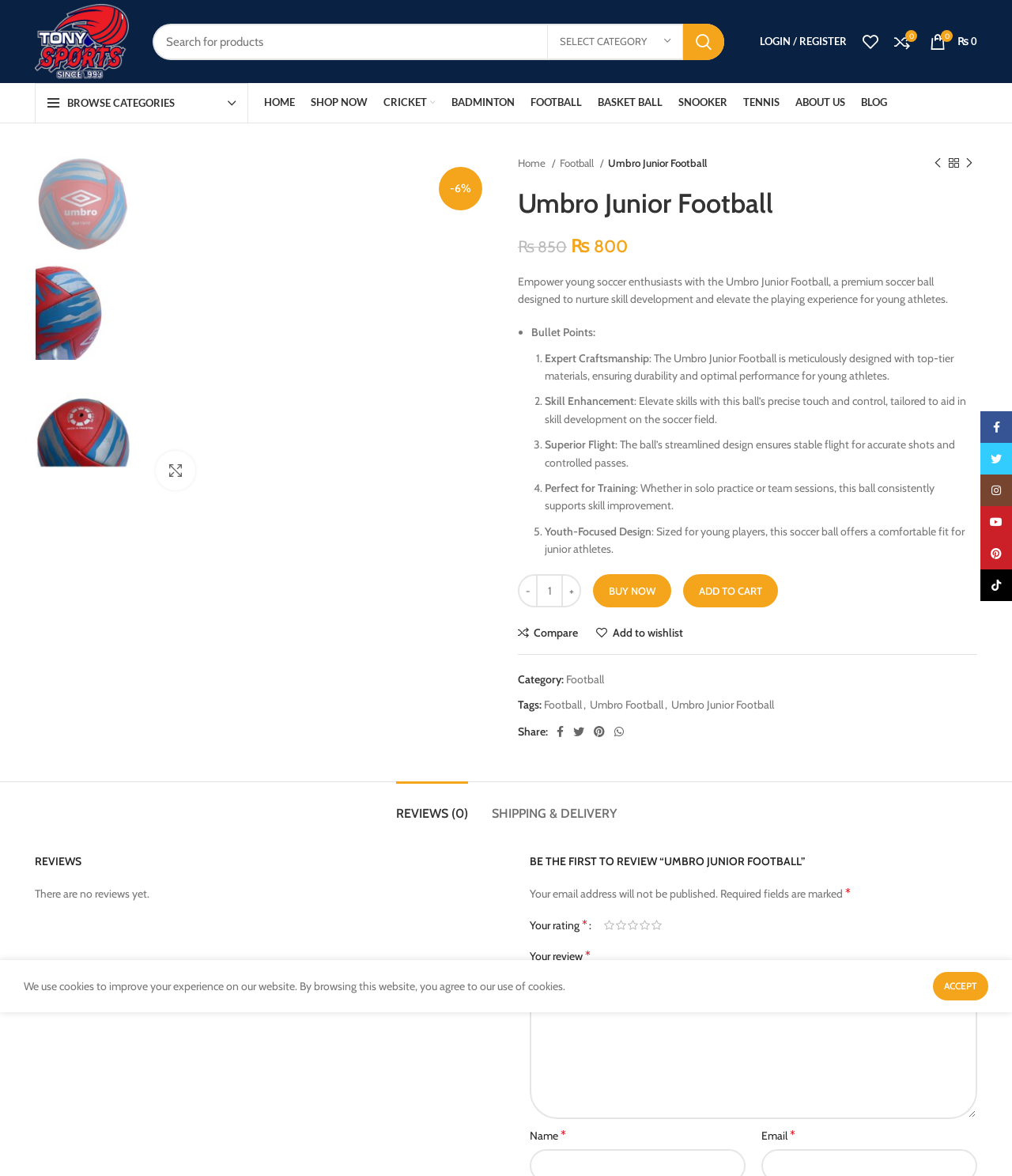How many bullet points are there in the product description?
Please provide a detailed answer to the question.

I found the answer by counting the bullet points in the product description section of the webpage. There are five bullet points, each describing a feature of the football, such as 'Expert Craftsmanship', 'Skill Enhancement', and so on.